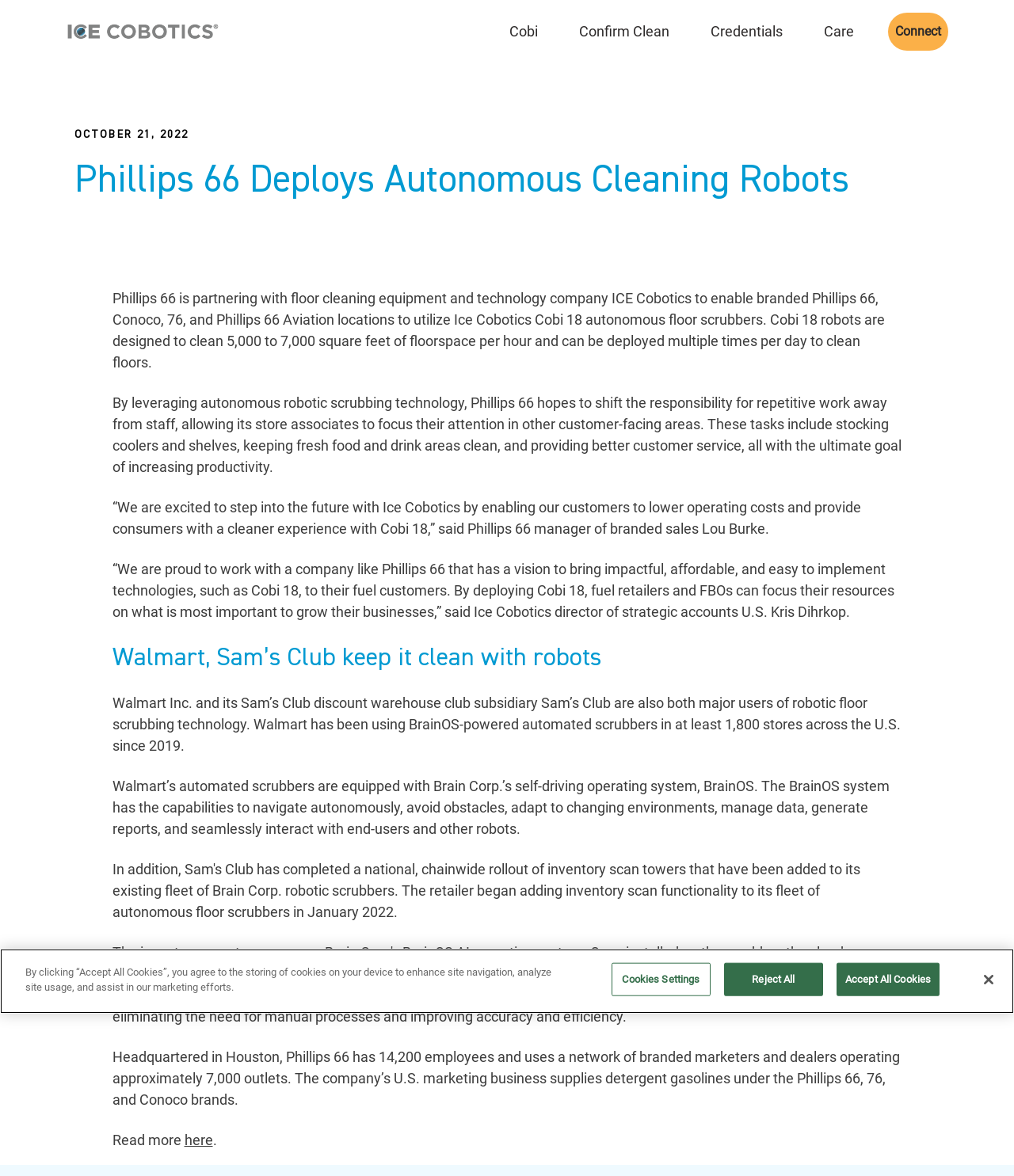Detail the webpage's structure and highlights in your description.

The webpage is about Phillips 66 partnering with ICE Cobotics to deploy autonomous cleaning robots, specifically the Cobi 18 model, at their branded locations. At the top of the page, there is a link to ICE Cobotics accompanied by an image of the company's logo. Below this, there are several links to related topics, including Cobi, Confirm Clean, Credentials, Care, and Connect.

The main content of the page is divided into sections, with headings and paragraphs of text. The first section has a heading with the date "OCTOBER 21, 2022" and a subheading that announces the partnership between Phillips 66 and ICE Cobotics. The text explains that the Cobi 18 robots can clean 5,000 to 7,000 square feet of floorspace per hour and can be deployed multiple times a day.

The next section discusses the benefits of using autonomous robotic scrubbing technology, including shifting repetitive work away from staff and allowing them to focus on customer-facing areas. There are quotes from Phillips 66 and ICE Cobotics representatives, highlighting the benefits of the partnership.

Further down the page, there is a section with a heading "Walmart, Sam’s Club keep it clean with robots", which discusses how Walmart and Sam's Club are also using robotic floor scrubbing technology. The text explains that Walmart has been using BrainOS-powered automated scrubbers in over 1,800 stores since 2019.

The page also includes a section with information about Phillips 66, including its headquarters, employee count, and network of branded marketers and dealers. At the bottom of the page, there is a link to read more, accompanied by a "here" link. Additionally, there is a privacy notice with buttons to accept or reject cookies, as well as a close button.